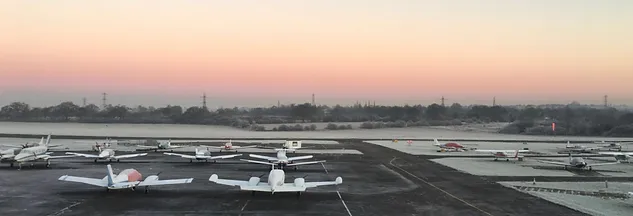What are silhouetted against the vibrant sky?
Deliver a detailed and extensive answer to the question.

The distant trees and telephone poles are silhouetted against the vibrant sky, adding depth to the scene and creating a peaceful ambiance, which highlights the tranquility of the dawn.